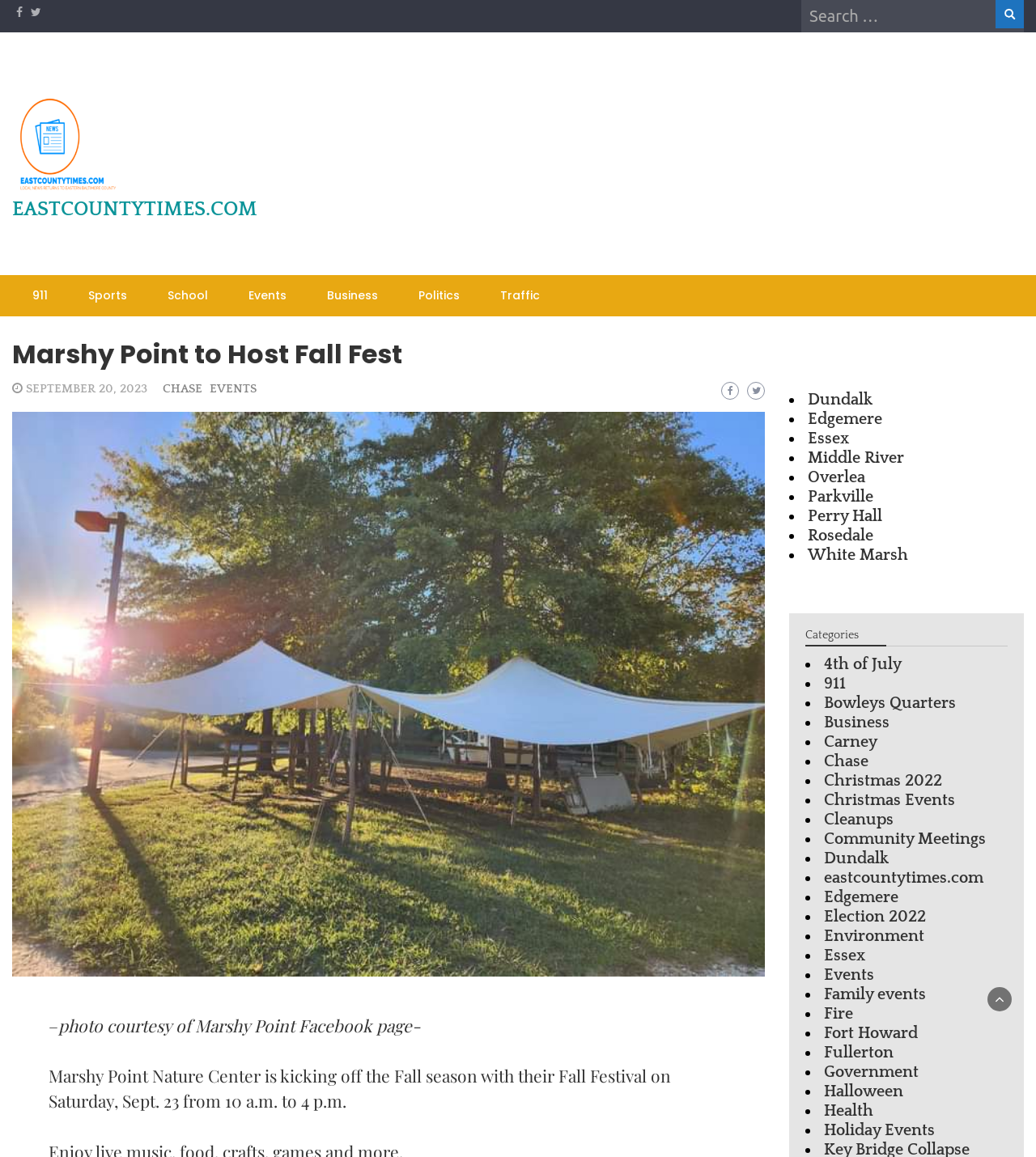Provide an in-depth caption for the webpage.

The webpage appears to be a news article from EastCountyTimes.com, with the title "Marshy Point to Host Fall Fest" at the top. Below the title, there is a search bar with a "Search for:" label and a "Search" button. 

On the top-left corner, there are two social media links, represented by icons, and a link to the website's homepage. Next to them, there are several links to different categories, including "911", "Sports", "School", "Events", "Business", and "Politics". 

The main content of the article is below the title, featuring a figure with a photo courtesy of Marshy Point Facebook page. The article text describes Marshy Point Nature Center's Fall Festival, which will take place on Saturday, September 23 from 10 a.m. to 4 p.m. 

On the right side of the article, there is a list of links to different locations, including "Dundalk", "Edgemere", "Essex", "Middle River", "Overlea", "Parkville", "Perry Hall", "Rosedale", and "White Marsh". 

Further down the page, there is a "Categories" heading, followed by a list of links to various categories, including "4th of July", "911", "Bowleys Quarters", "Business", "Carney", "Chase", "Christmas 2022", "Christmas Events", "Cleanups", "Community Meetings", "Dundalk", "eastcountytimes.com", "Edgemere", "Election 2022", "Environment", "Essex", and "Events".